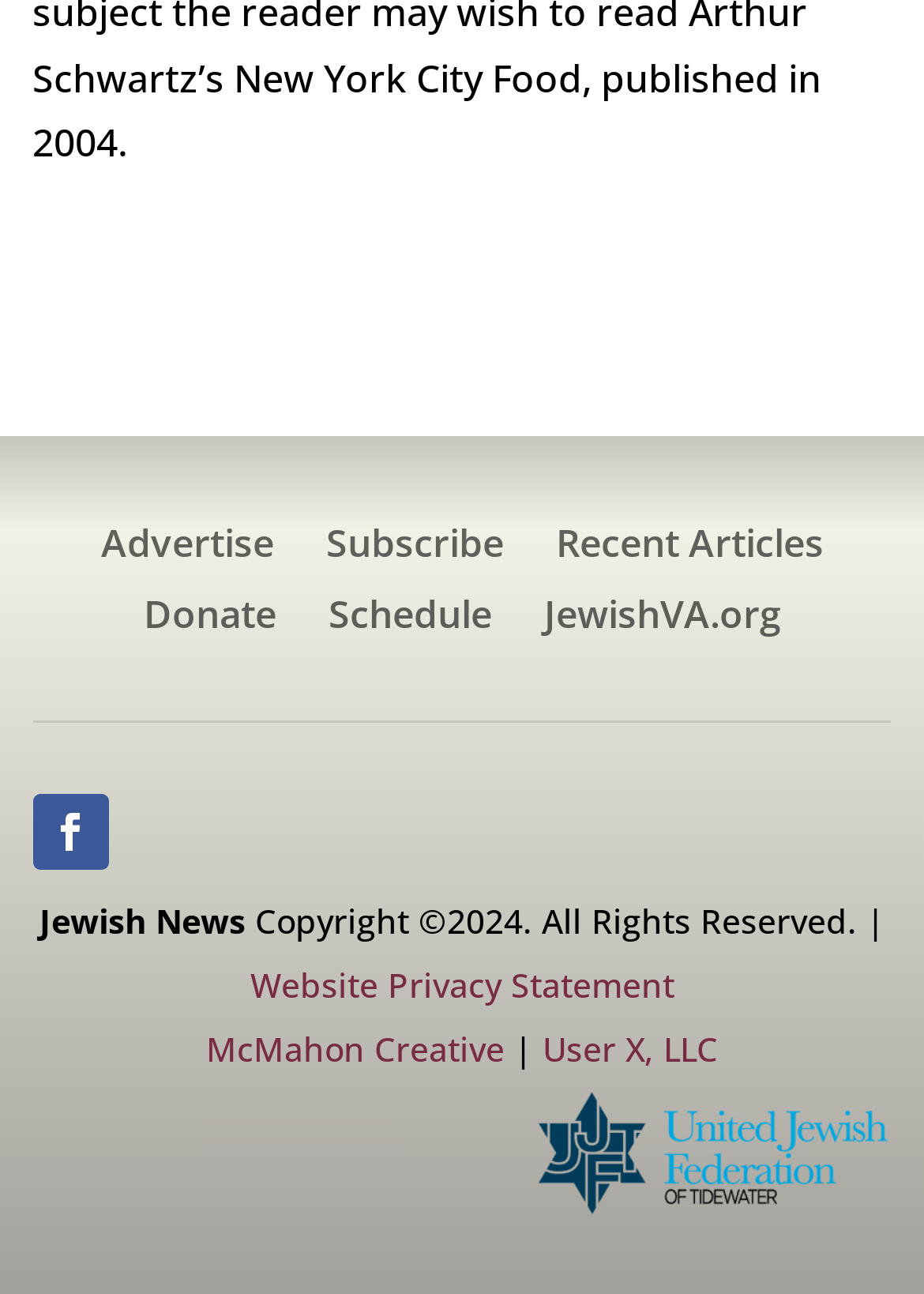How many links are in the top navigation bar?
Use the screenshot to answer the question with a single word or phrase.

3